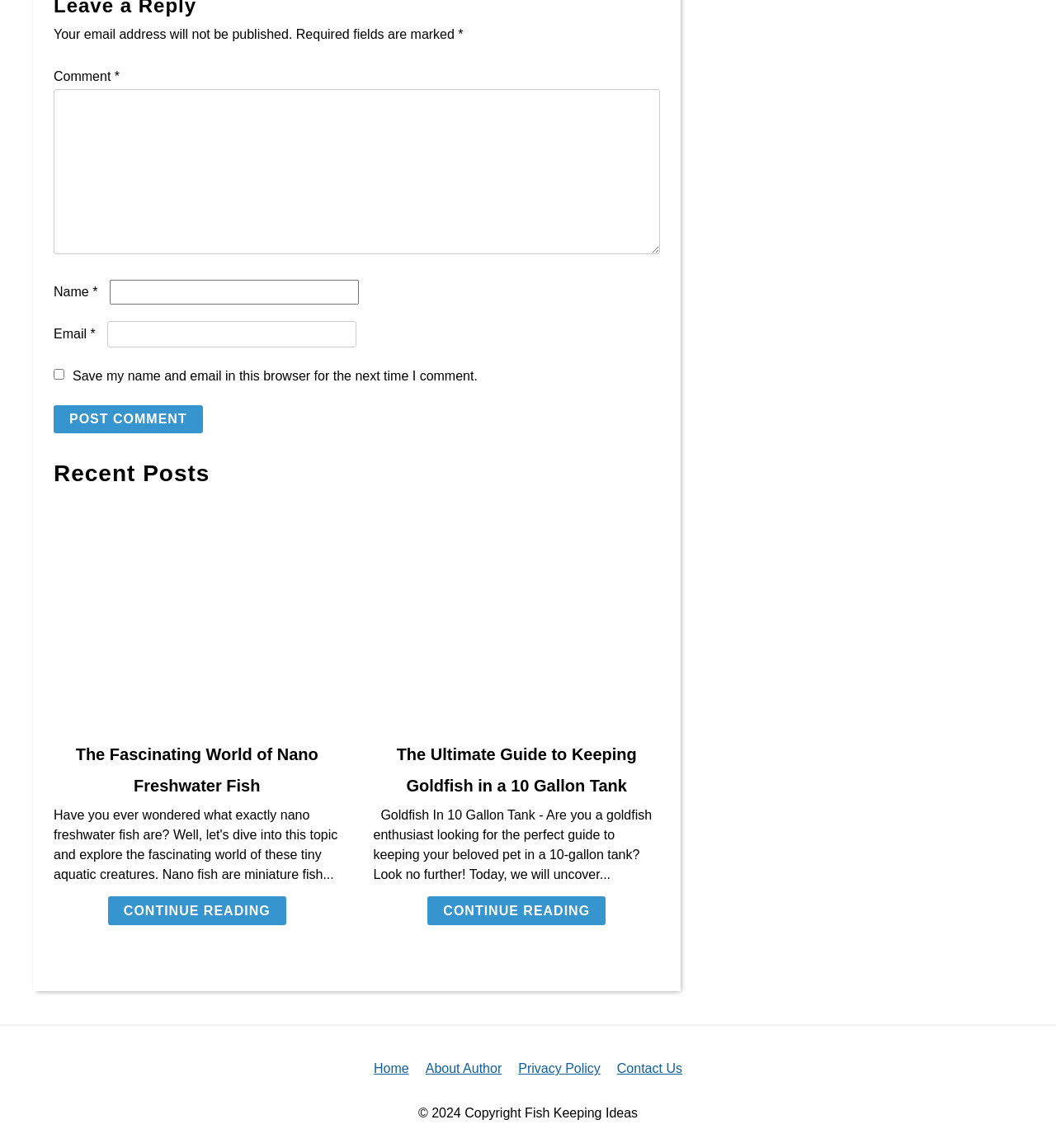Please provide a one-word or phrase answer to the question: 
What is the label of the first textbox?

Comment